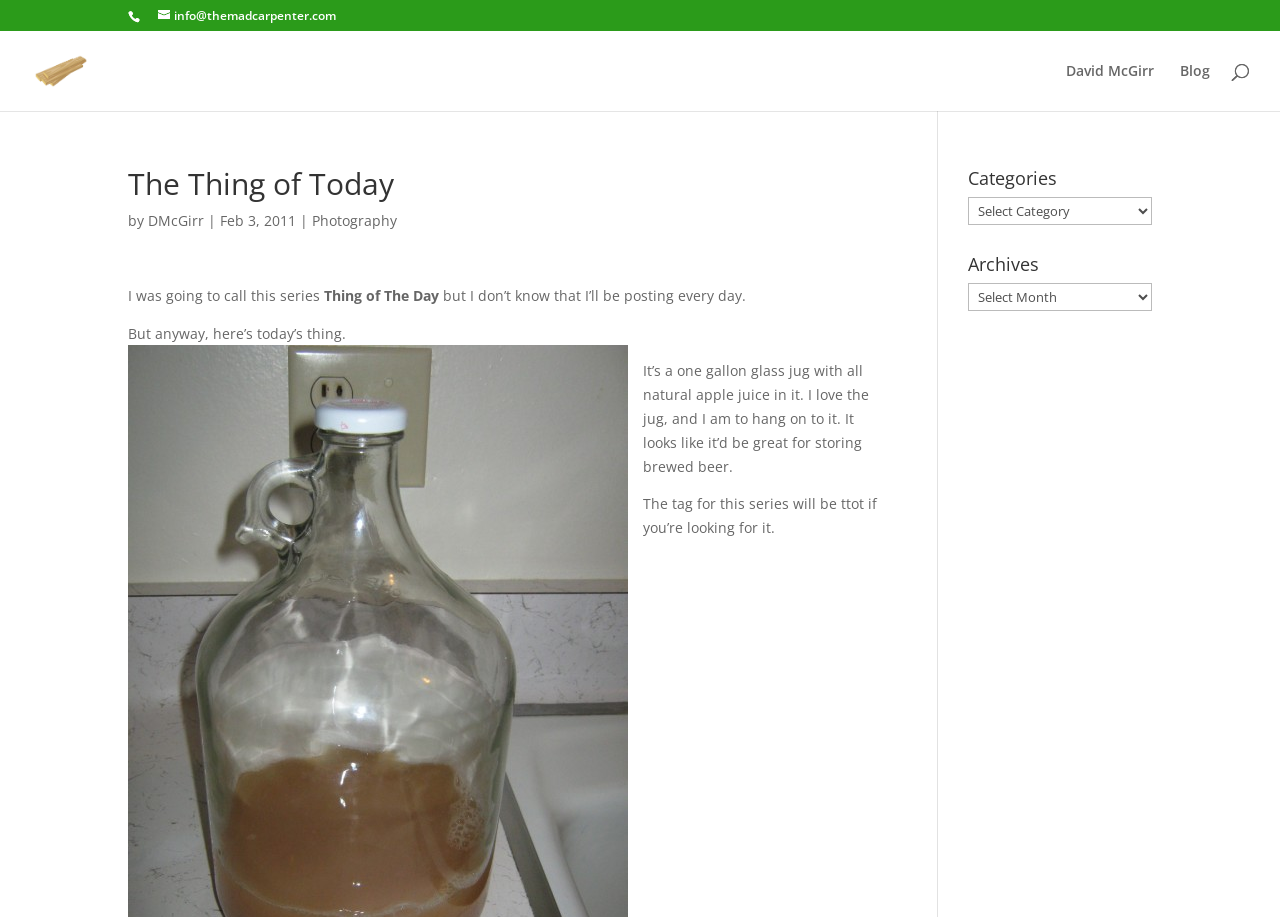What is the author of this article?
Please answer the question with a single word or phrase, referencing the image.

David McGirr